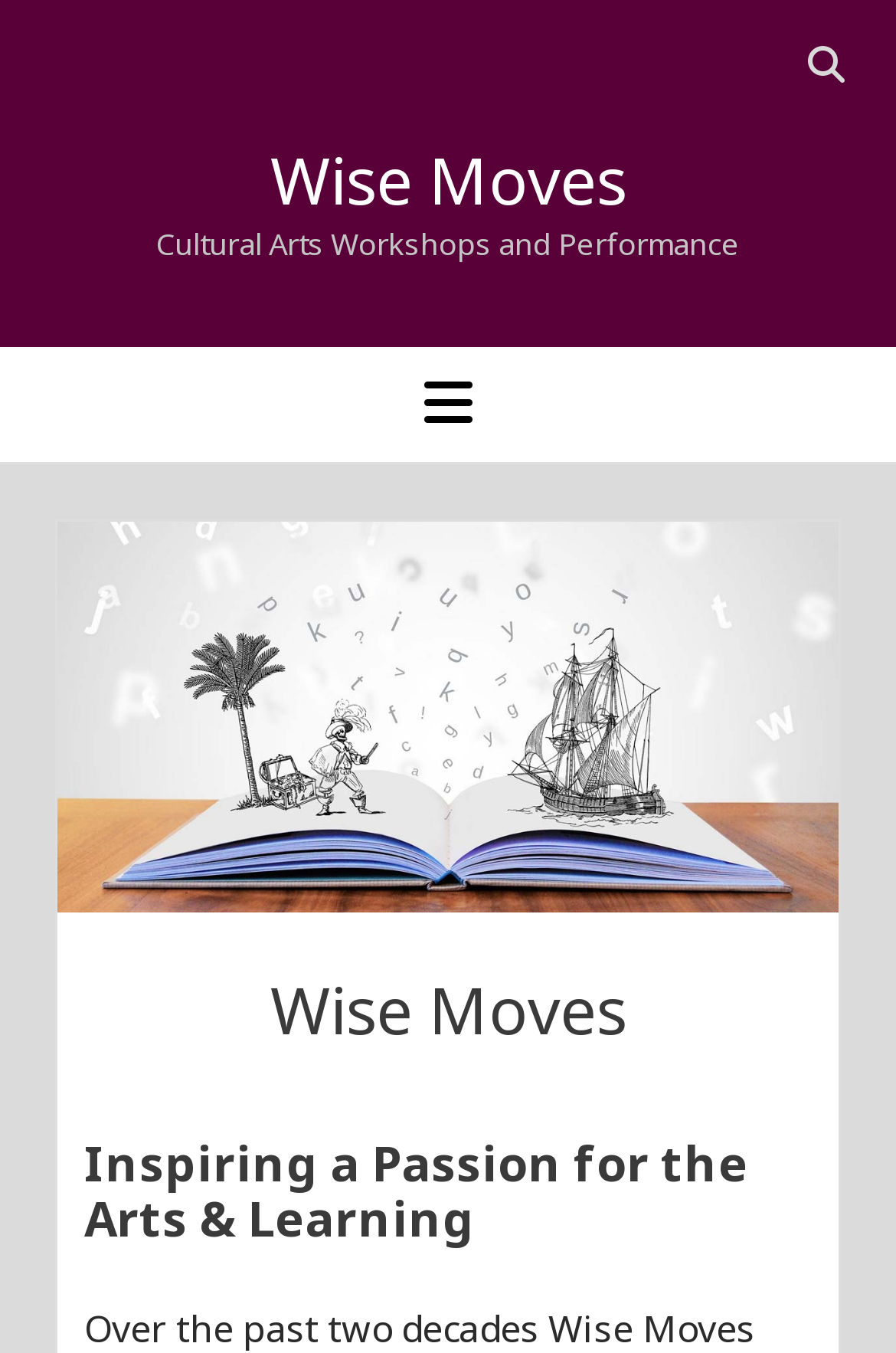Please find and report the bounding box coordinates of the element to click in order to perform the following action: "Go to HOME page". The coordinates should be expressed as four float numbers between 0 and 1, in the format [left, top, right, bottom].

[0.449, 0.263, 0.551, 0.294]